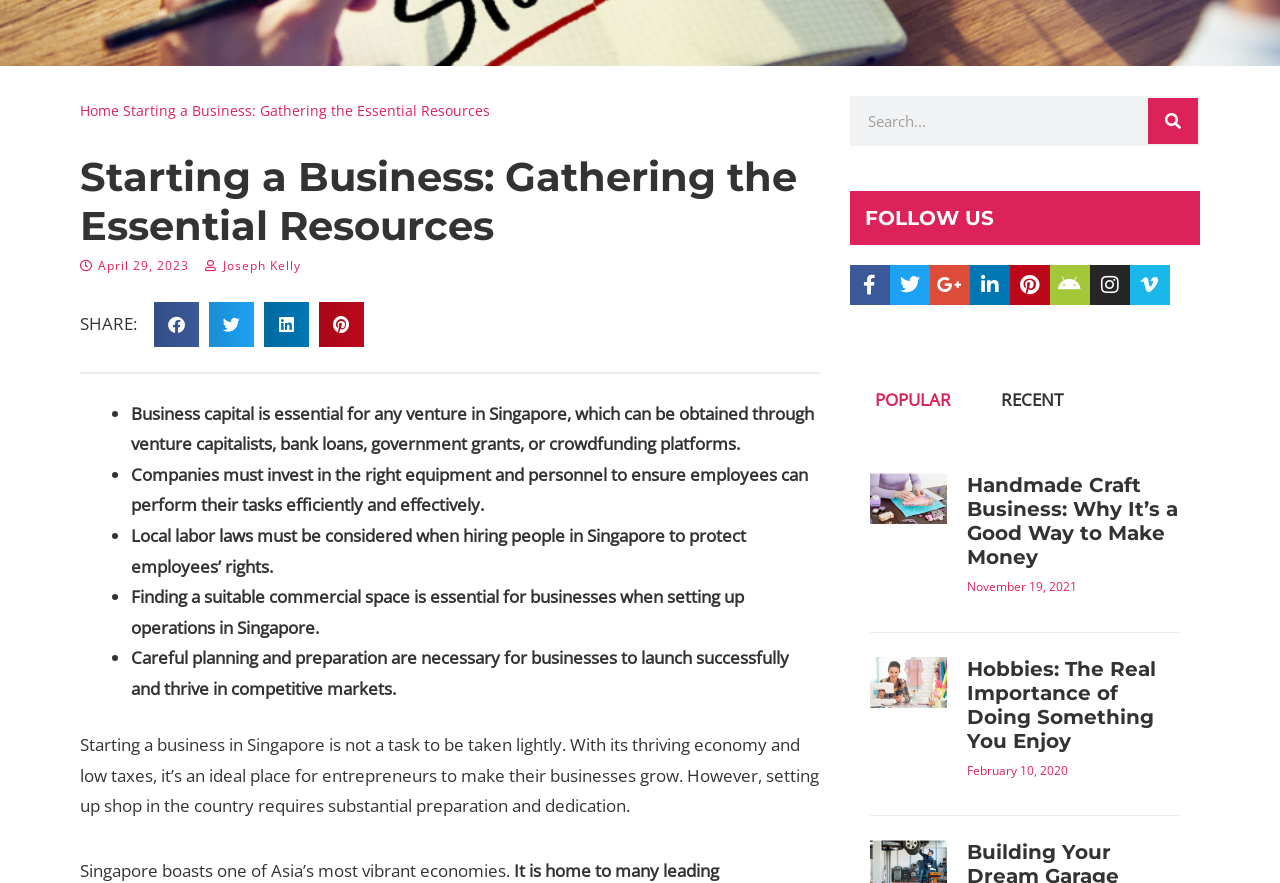Bounding box coordinates should be in the format (top-left x, top-left y, bottom-right x, bottom-right y) and all values should be floating point numbers between 0 and 1. Determine the bounding box coordinate for the UI element described as: Facebook

[0.664, 0.3, 0.695, 0.345]